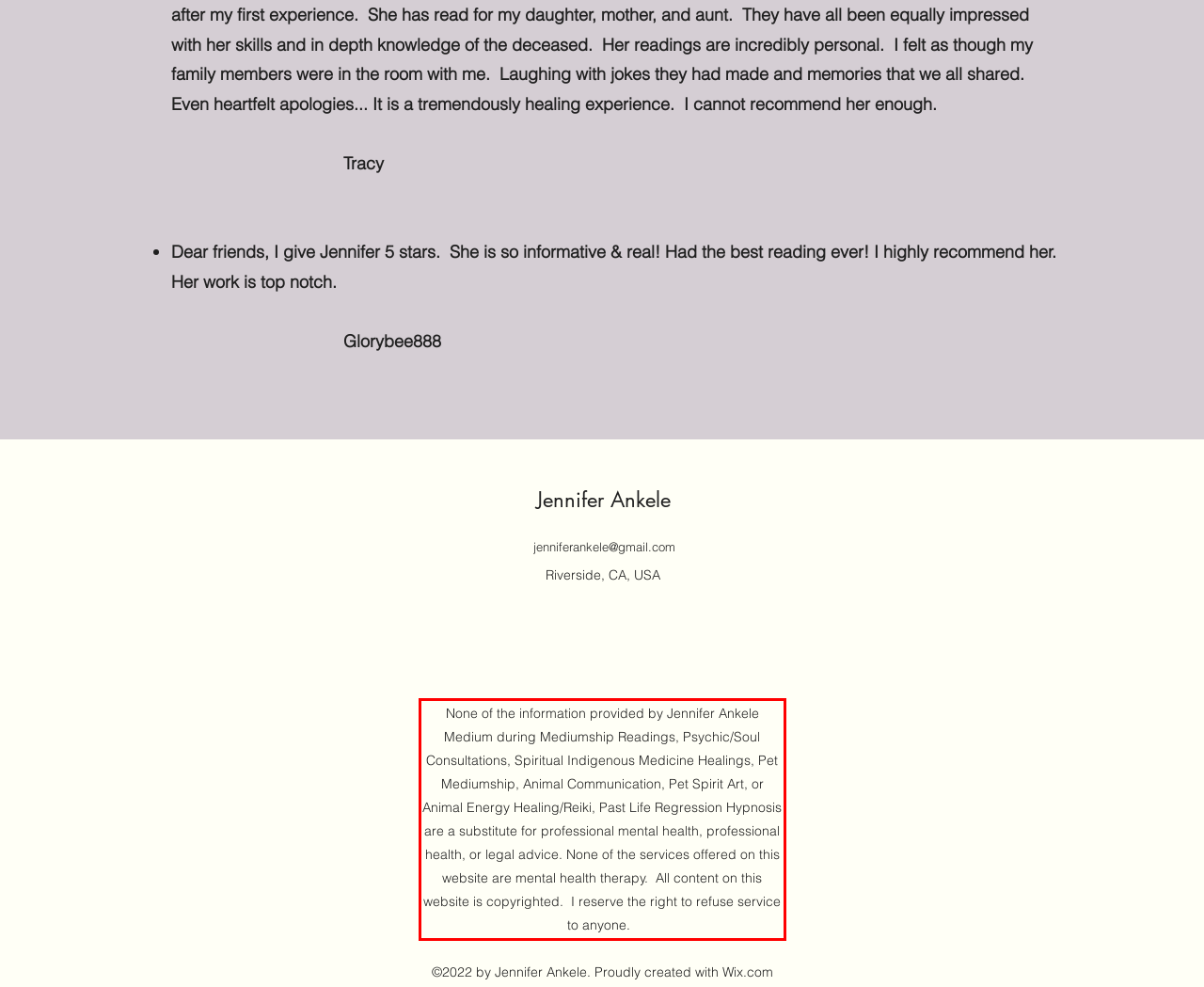Review the screenshot of the webpage and recognize the text inside the red rectangle bounding box. Provide the extracted text content.

None of the information provided by Jennifer Ankele Medium during Mediumship Readings, Psychic/Soul Consultations, Spiritual Indigenous Medicine Healings, Pet Mediumship, Animal Communication, Pet Spirit Art, or Animal Energy Healing/Reiki, Past Life Regression Hypnosis are a substitute for professional mental health, professional health, or legal advice. None of the services offered on this website are mental health therapy. All content on this website is copyrighted. I reserve the right to refuse service to anyone.